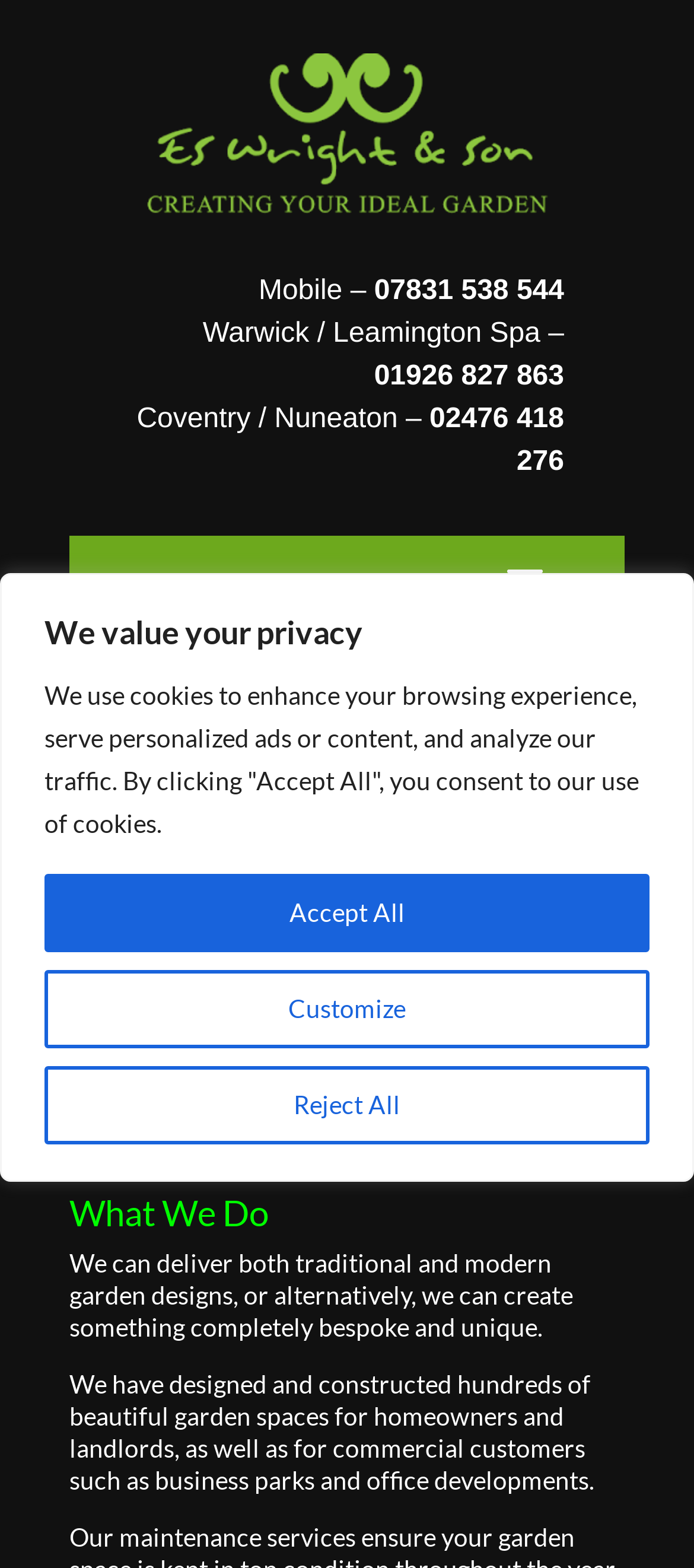What is the company name?
Look at the image and provide a short answer using one word or a phrase.

ES Wright & Son